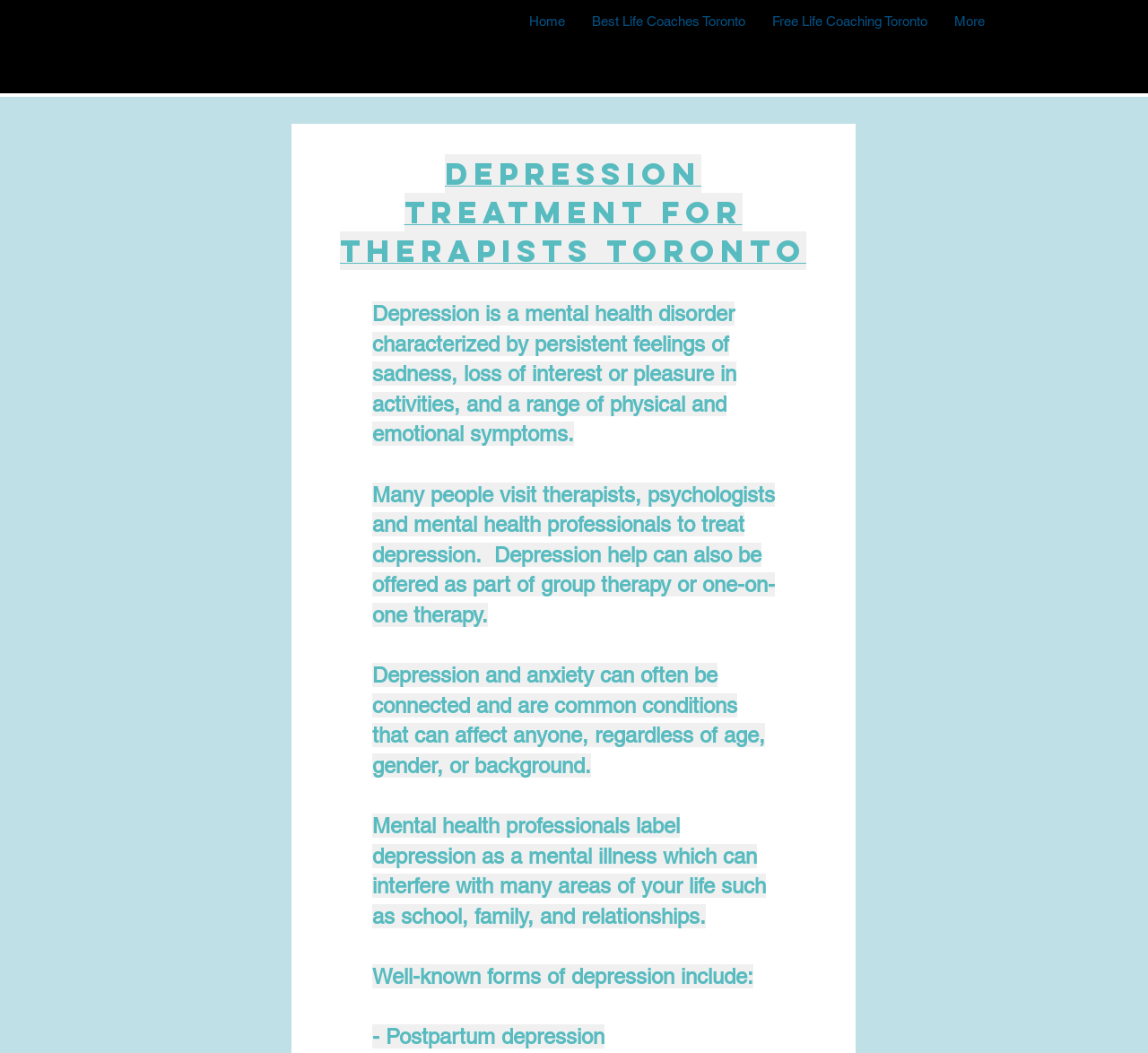Determine the bounding box coordinates in the format (top-left x, top-left y, bottom-right x, bottom-right y). Ensure all values are floating point numbers between 0 and 1. Identify the bounding box of the UI element described by: More

[0.82, 0.009, 0.87, 0.031]